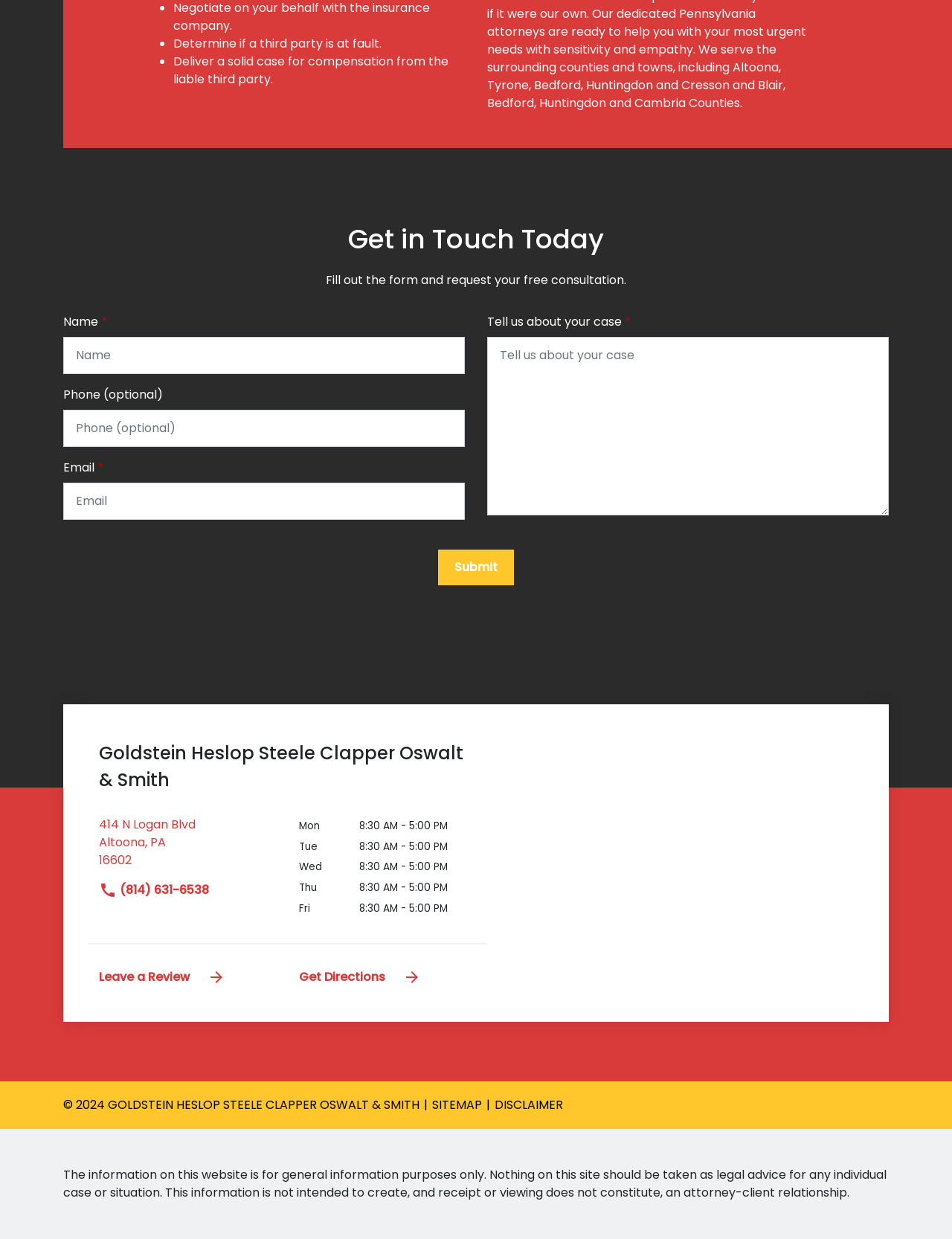Bounding box coordinates should be in the format (top-left x, top-left y, bottom-right x, bottom-right y) and all values should be floating point numbers between 0 and 1. Determine the bounding box coordinate for the UI element described as: Leave a Review

[0.104, 0.781, 0.237, 0.795]